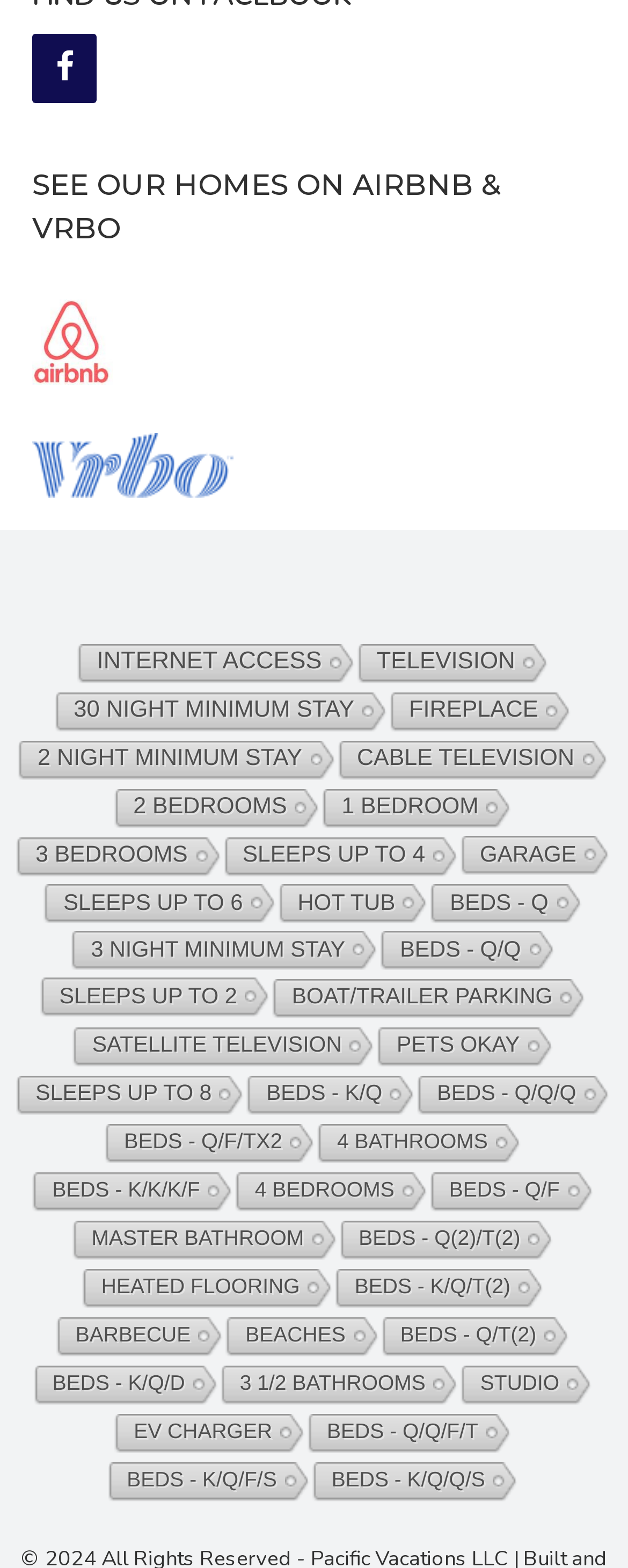What type of accommodations are listed?
Please answer the question with a single word or phrase, referencing the image.

Vacation rentals